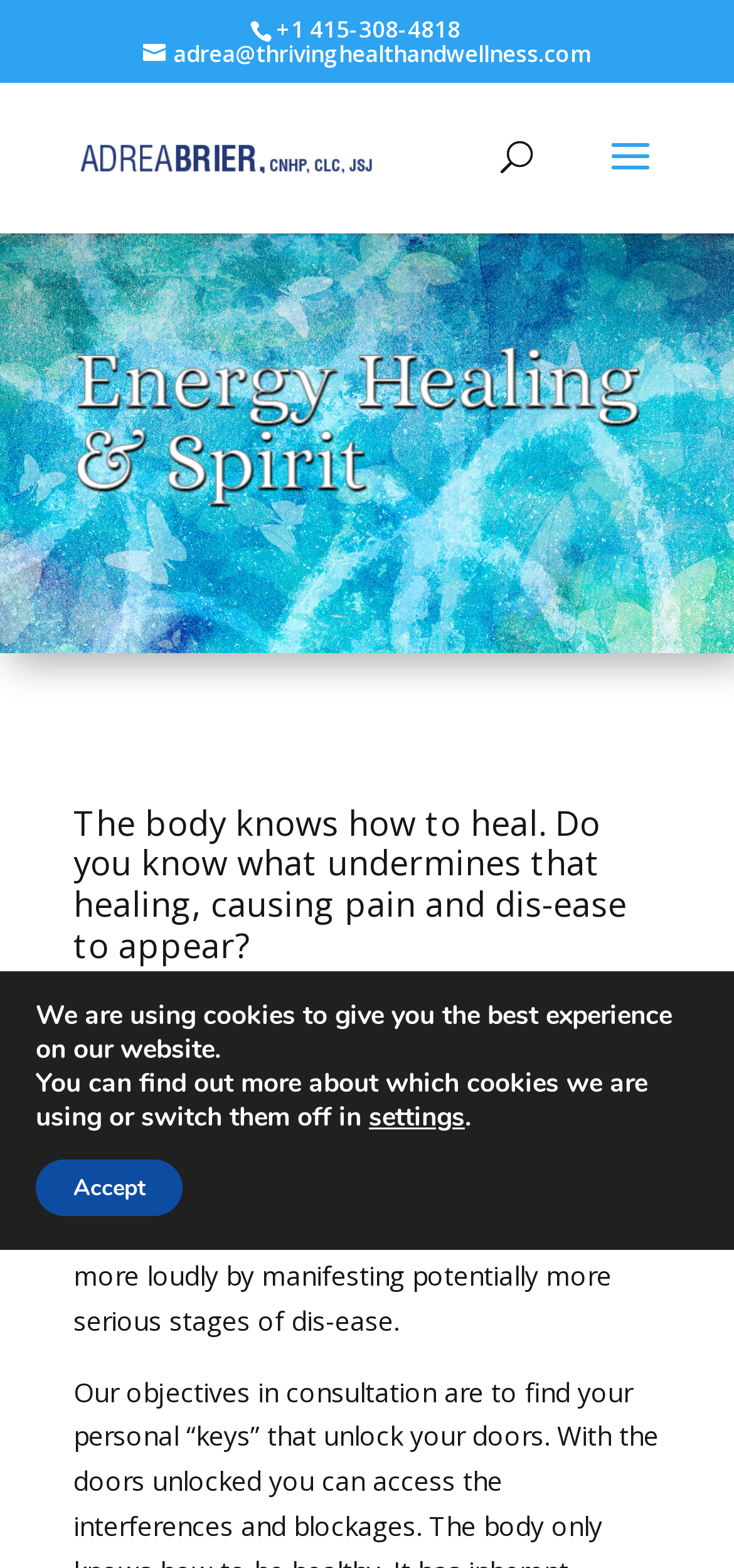What is the phone number to contact?
Please give a detailed and elaborate answer to the question based on the image.

I found the phone number by looking at the top section of the webpage, where the contact information is usually displayed. The phone number is written in a static text element with the bounding box coordinates [0.376, 0.008, 0.627, 0.029].